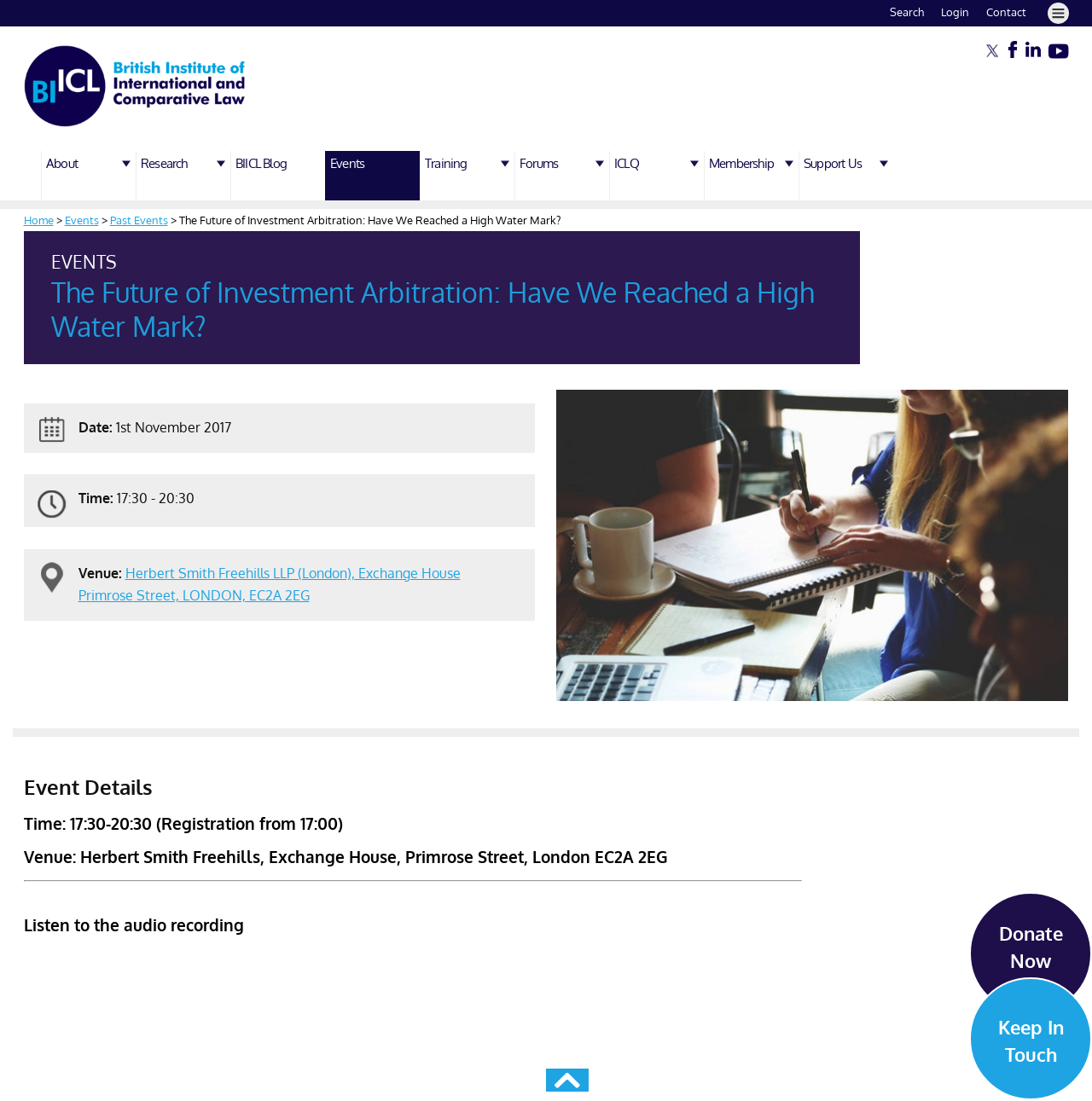Using the provided description Keep In Touch, find the bounding box coordinates for the UI element. Provide the coordinates in (top-left x, top-left y, bottom-right x, bottom-right y) format, ensuring all values are between 0 and 1.

[0.888, 0.888, 1.0, 0.999]